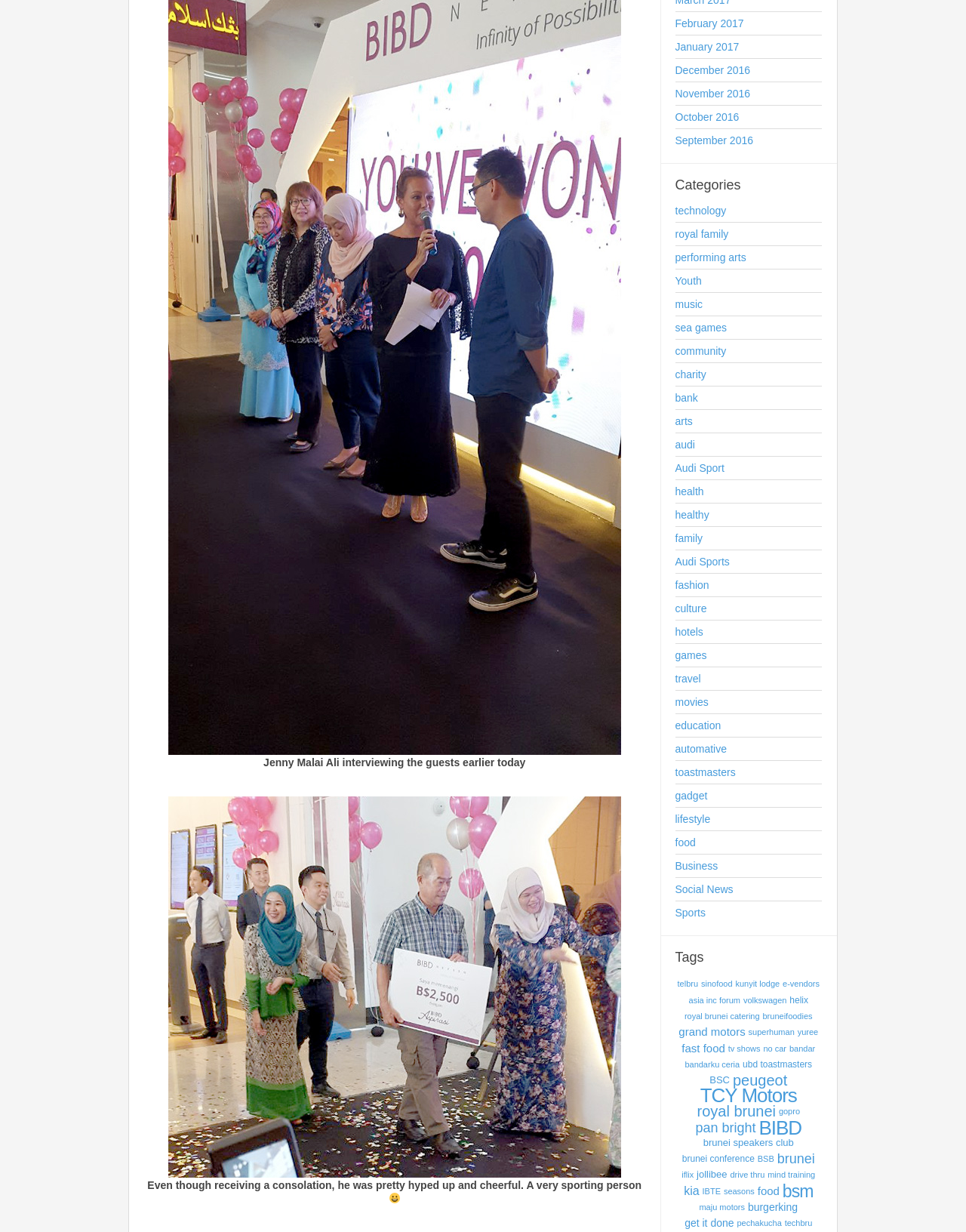What is the expression of the person in the second image?
Could you give a comprehensive explanation in response to this question?

The second image has a corresponding StaticText element with ID 658, which describes the person as 'pretty hyped up and cheerful'. Additionally, there is an image element with ID 659, which is an emoji representing a smiling face, further indicating that the person is cheerful.